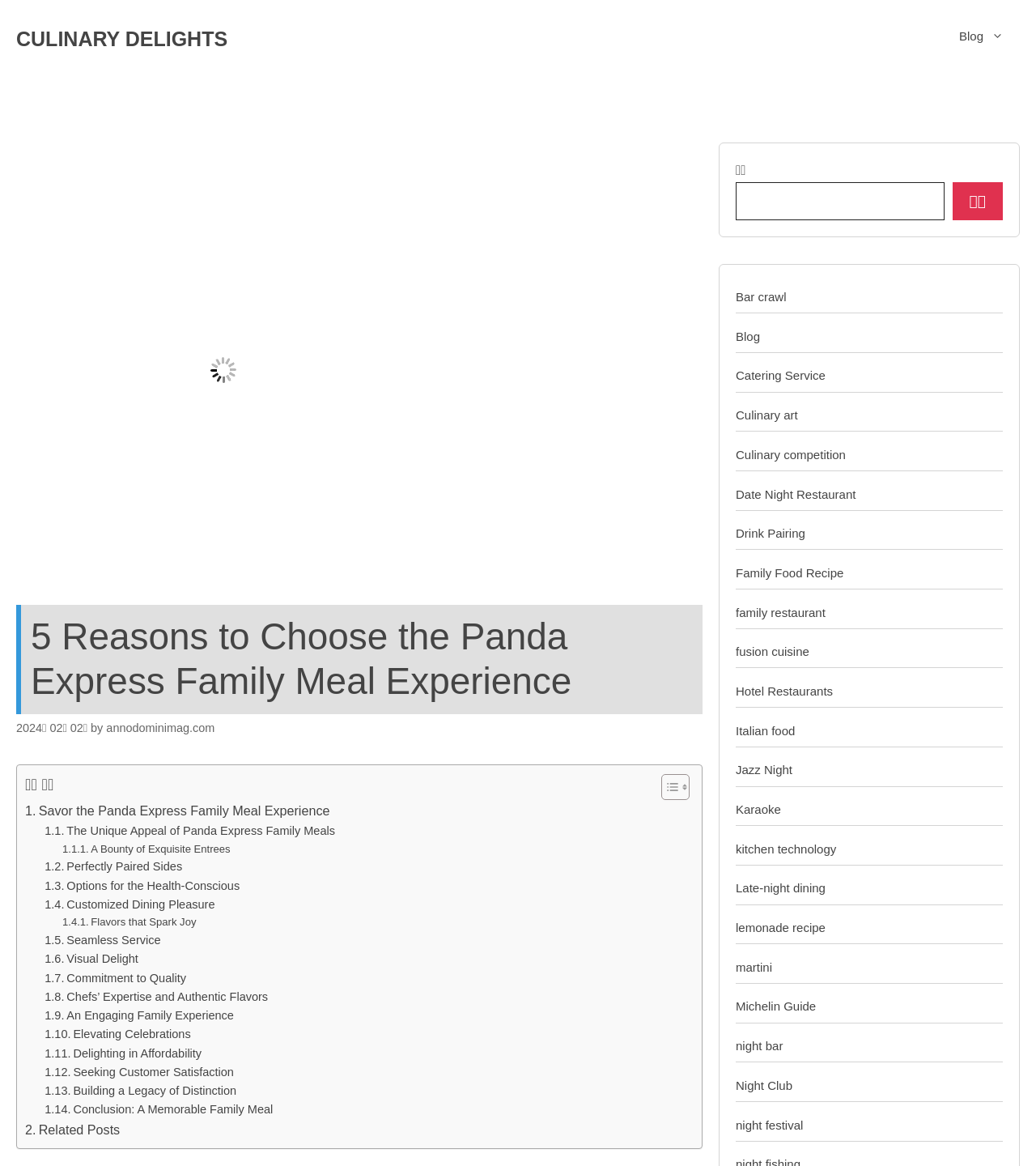Produce an extensive caption that describes everything on the webpage.

This webpage is about the Panda Express Family Meal Experience, highlighting its benefits and features. At the top, there is a banner with the site's name and a navigation menu on the right side, containing a link to the blog. Below the banner, there is a large image with a caption "Unveiling the Ultimate Guide to Enjoying Panda Express Family Meals".

The main content area is divided into sections, with a heading "5 Reasons to Choose the Panda Express Family Meal Experience" at the top. Below the heading, there is a time stamp indicating the publication date, followed by the author's name and a link to their website.

The main content is organized into a table of contents with links to different sections, including "Savor the Panda Express Family Meal Experience", "The Unique Appeal of Panda Express Family Meals", and others. Each section has a brief description and a link to read more.

On the right side of the page, there is a complementary section with a search bar and several links to related topics, such as "Bar crawl", "Catering Service", "Culinary art", and others.

Overall, the webpage is well-structured and easy to navigate, with clear headings and concise descriptions. The use of images and links adds visual appeal and makes it easy to explore different topics related to the Panda Express Family Meal Experience.